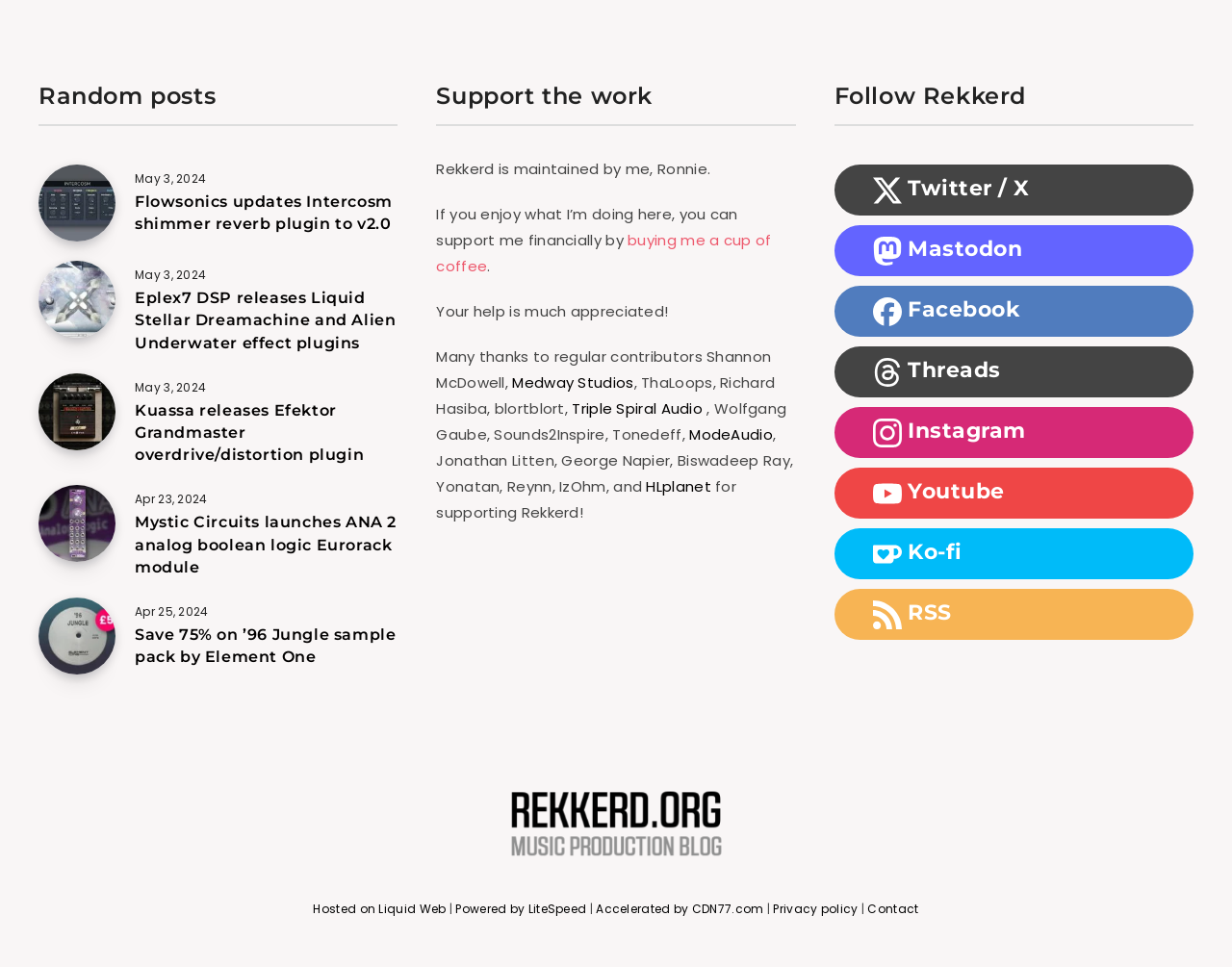Based on the image, please respond to the question with as much detail as possible:
How can you support the website?

The webpage has a section that says 'Support the work' and provides an option to 'buy me a cup of coffee', indicating that one way to support the website is to make a financial contribution.